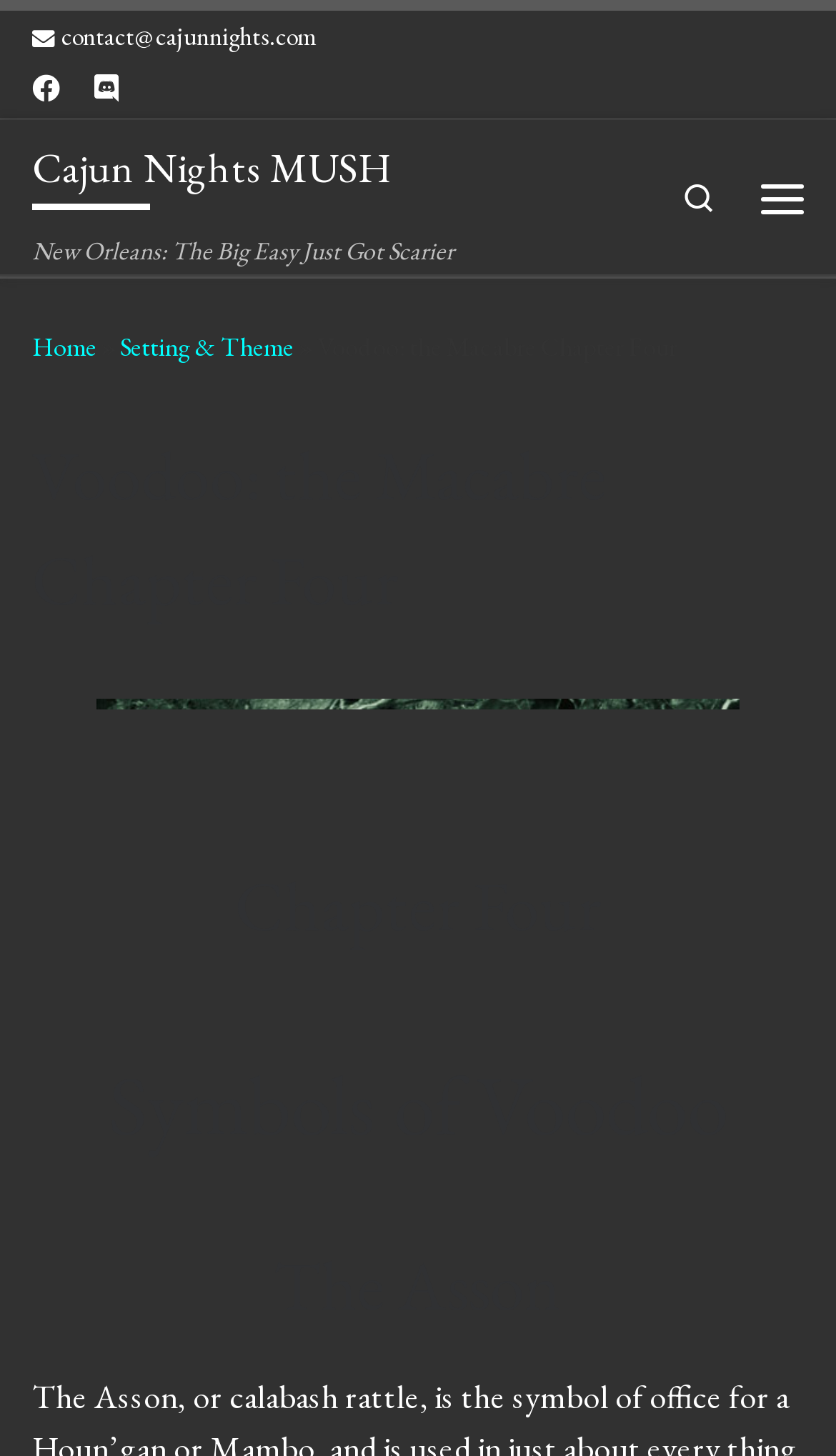Provide a thorough description of this webpage.

The webpage is about Voodoo: the Macabre Chapter Four – Cajun Nights MUSH. At the top left, there is a "Skip to content" link. Next to it, there are three links: "contact@cajunnights.com", "Follow us on Facebook", and "Follow us on Discord". Below these links, there is a prominent link "Cajun Nights MUSH". 

To the right of these links, there is a heading "New Orleans: The Big Easy Just Got Scarier". On the top right, there is a search icon and a "Menu" button. 

Below the top section, there is a navigation menu with links "Home", "Setting & Theme", and "Voodoo: the Macabre Chapter Four". The main content area is divided into sections, each with a heading. The first section has a heading "Voodoo: the Macabre Chapter Four" and an image with a decorative border. 

Below the image, there are three sections with headings "Chapter Four", "Symbols of Voodoo", and "The Asson".